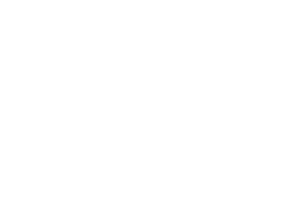Illustrate the scene in the image with a detailed description.

The image features a tempting treat from the collection of delicious cookie recipes highlighted in the article titled "Delicious Cookie Recipes." Specifically, it is linked to the recipe for "Dark Chocolate Pistachio Sea Salt Cookies." This delectable cookie combines the rich flavors of dark chocolate with crunchy pistachios and a touch of sea salt, creating a delightful balance of sweet and savory. The recipe promises to deliver slow-baked cookies that are described as a fusion of campfire charm and fine dining elegance, perfect for those who crave a mix of flavors. The image is accompanied by a detailed description of the cookies, showcasing their appealing qualities and celebrating the recipe's source, Joy The Baker.